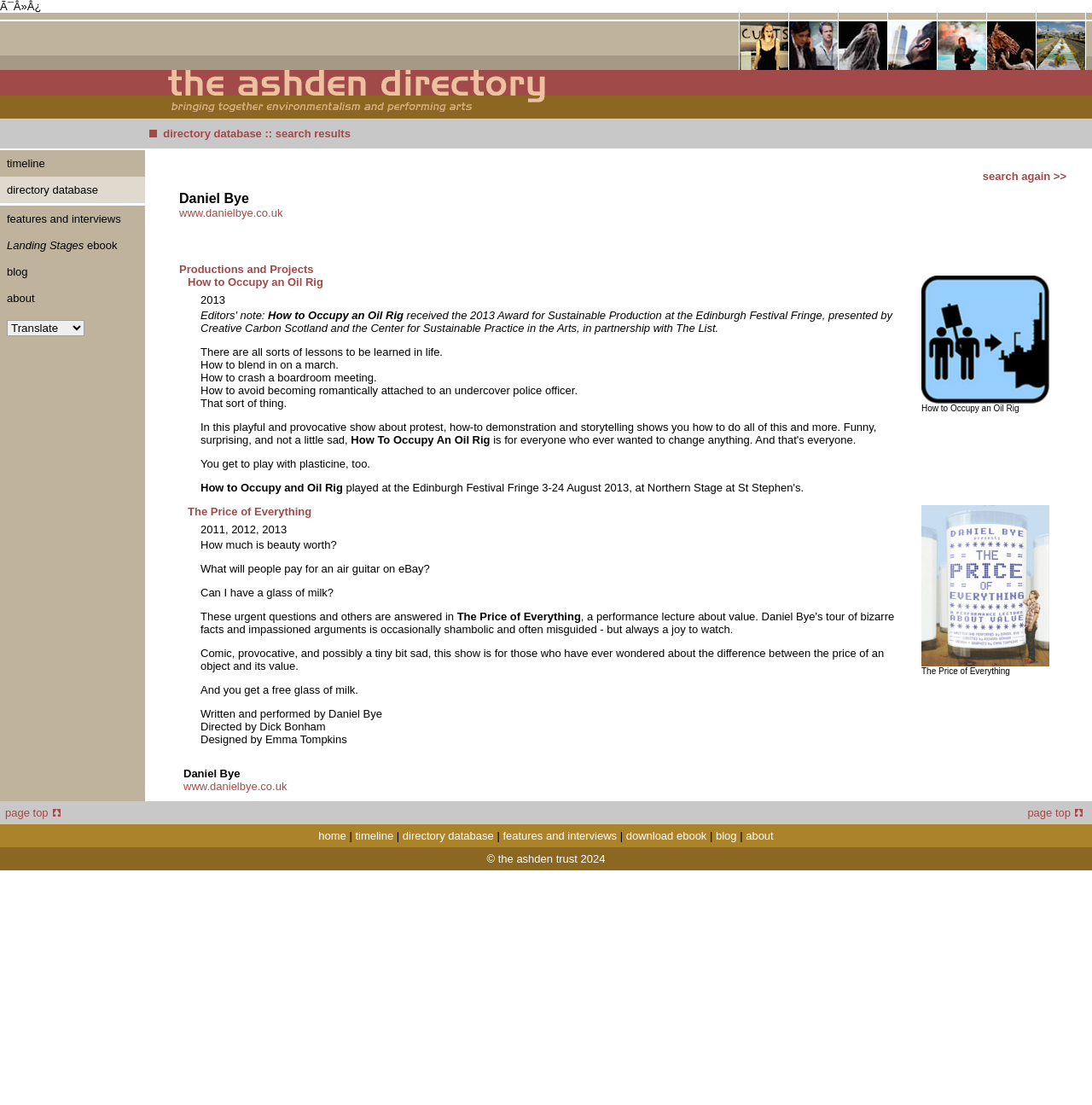Identify the bounding box of the HTML element described here: "Africa (11138)". Provide the coordinates as four float numbers between 0 and 1: [left, top, right, bottom].

None